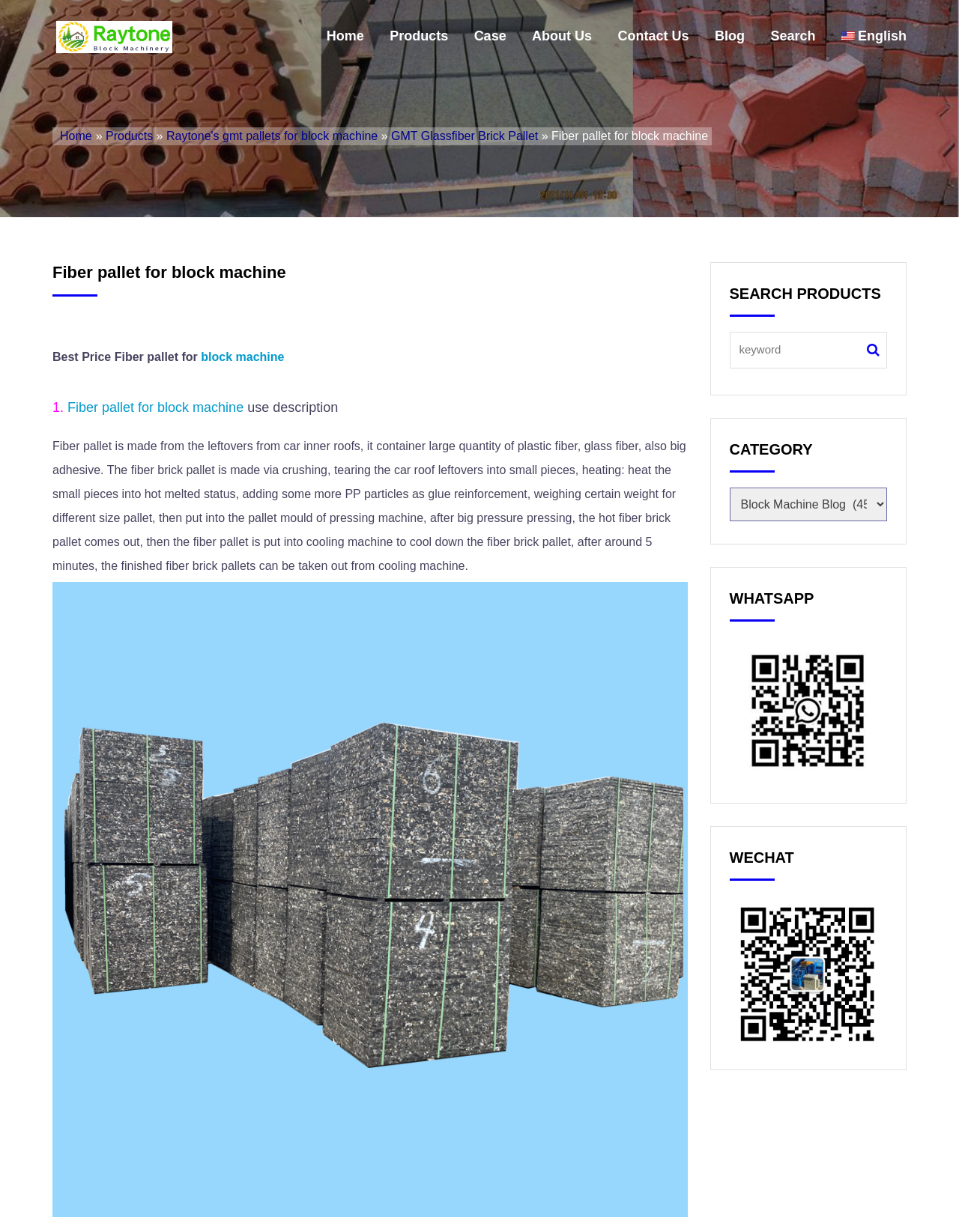Please find the bounding box coordinates of the element that you should click to achieve the following instruction: "View 'Fiber pallet for block machine' details". The coordinates should be presented as four float numbers between 0 and 1: [left, top, right, bottom].

[0.055, 0.213, 0.298, 0.229]